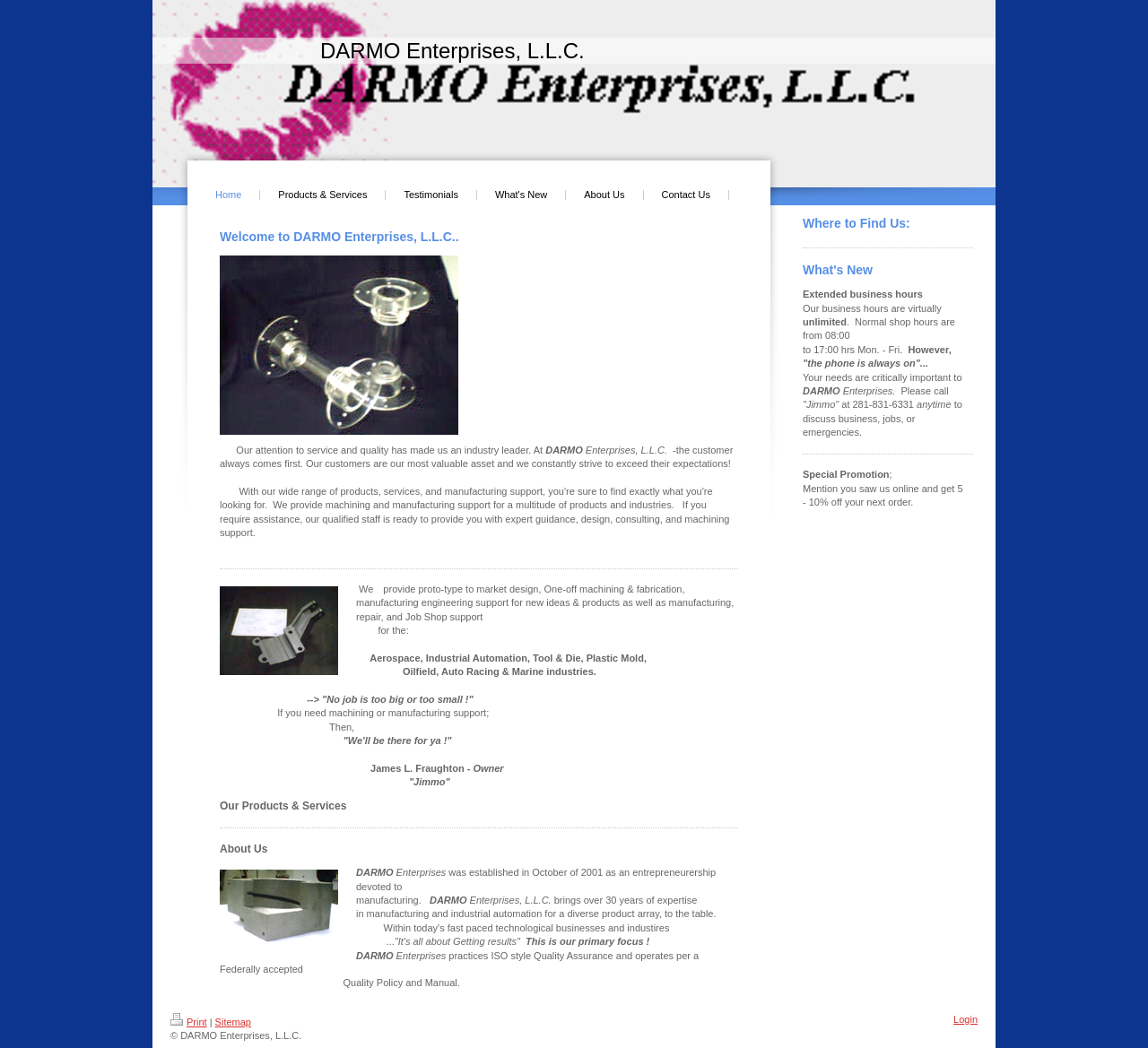What is the discount offered for mentioning the online presence?
Give a detailed response to the question by analyzing the screenshot.

The discount offered for mentioning the online presence can be found in the section 'Special Promotion', where it is written as 'Mention you saw us online and get 5 - 10% off your next order'.